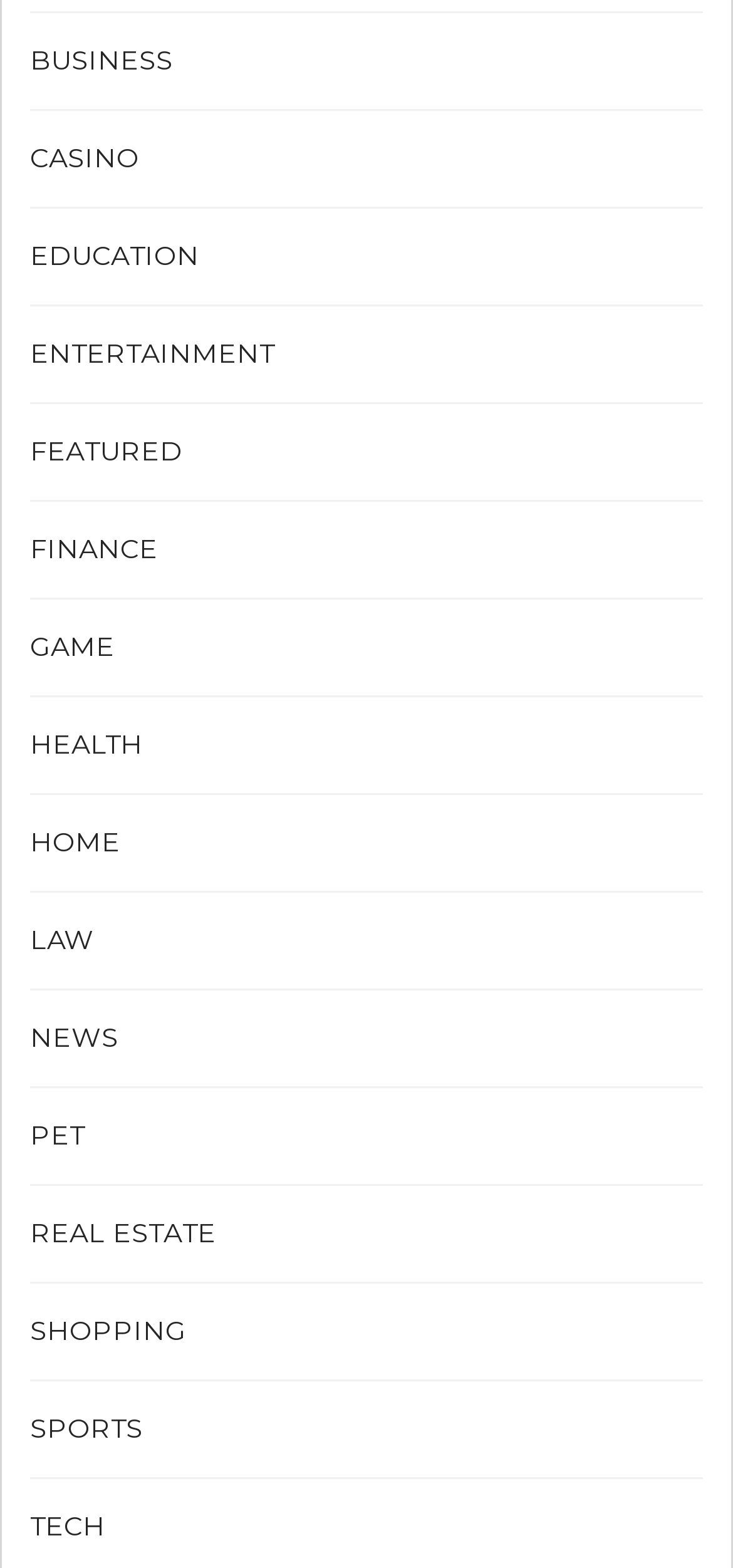Please locate the bounding box coordinates of the element that should be clicked to complete the given instruction: "Click on BUSINESS".

[0.041, 0.028, 0.236, 0.049]